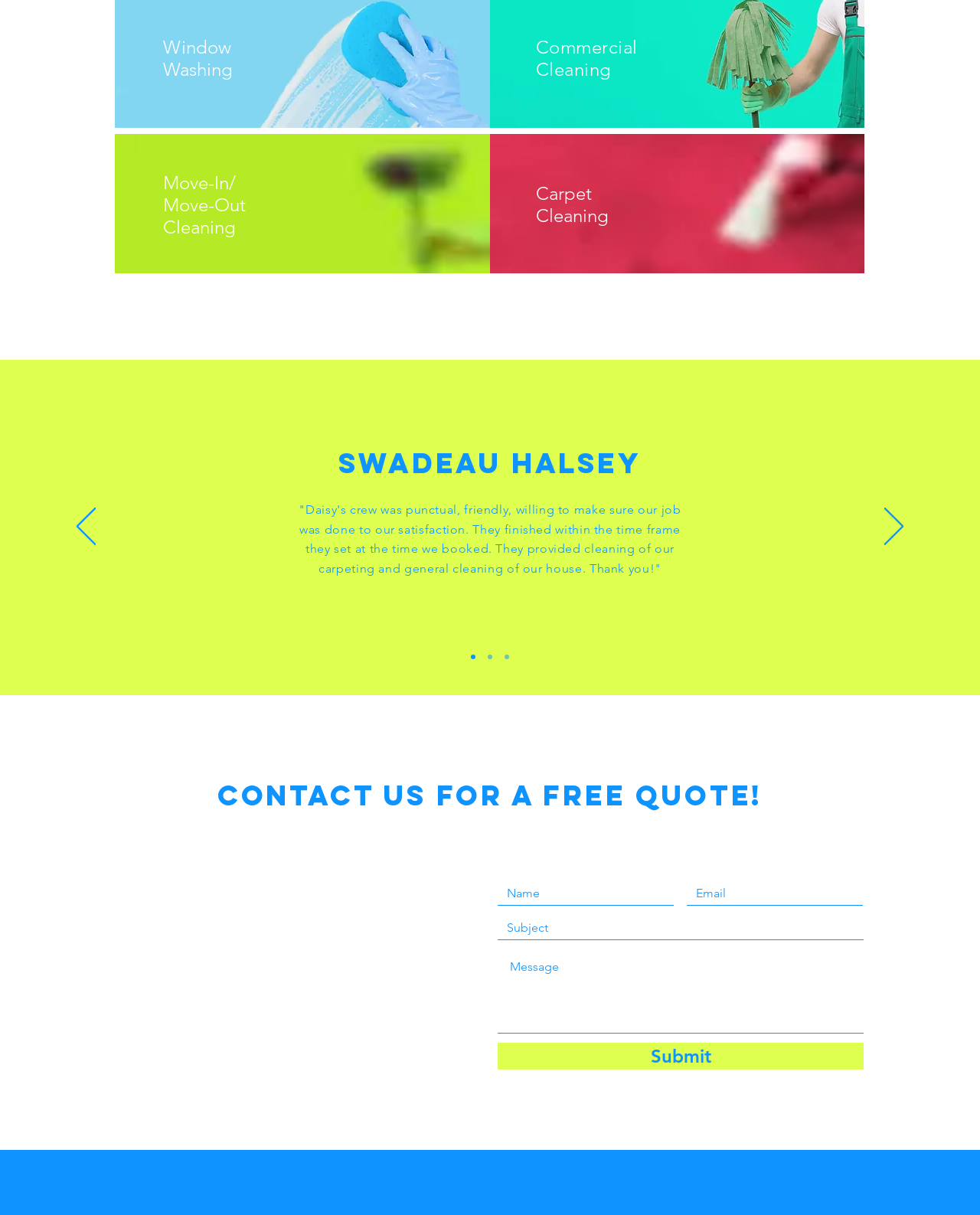Using the description: "aria-label="Subject" name="subject" placeholder="Subject"", determine the UI element's bounding box coordinates. Ensure the coordinates are in the format of four float numbers between 0 and 1, i.e., [left, top, right, bottom].

[0.508, 0.755, 0.881, 0.774]